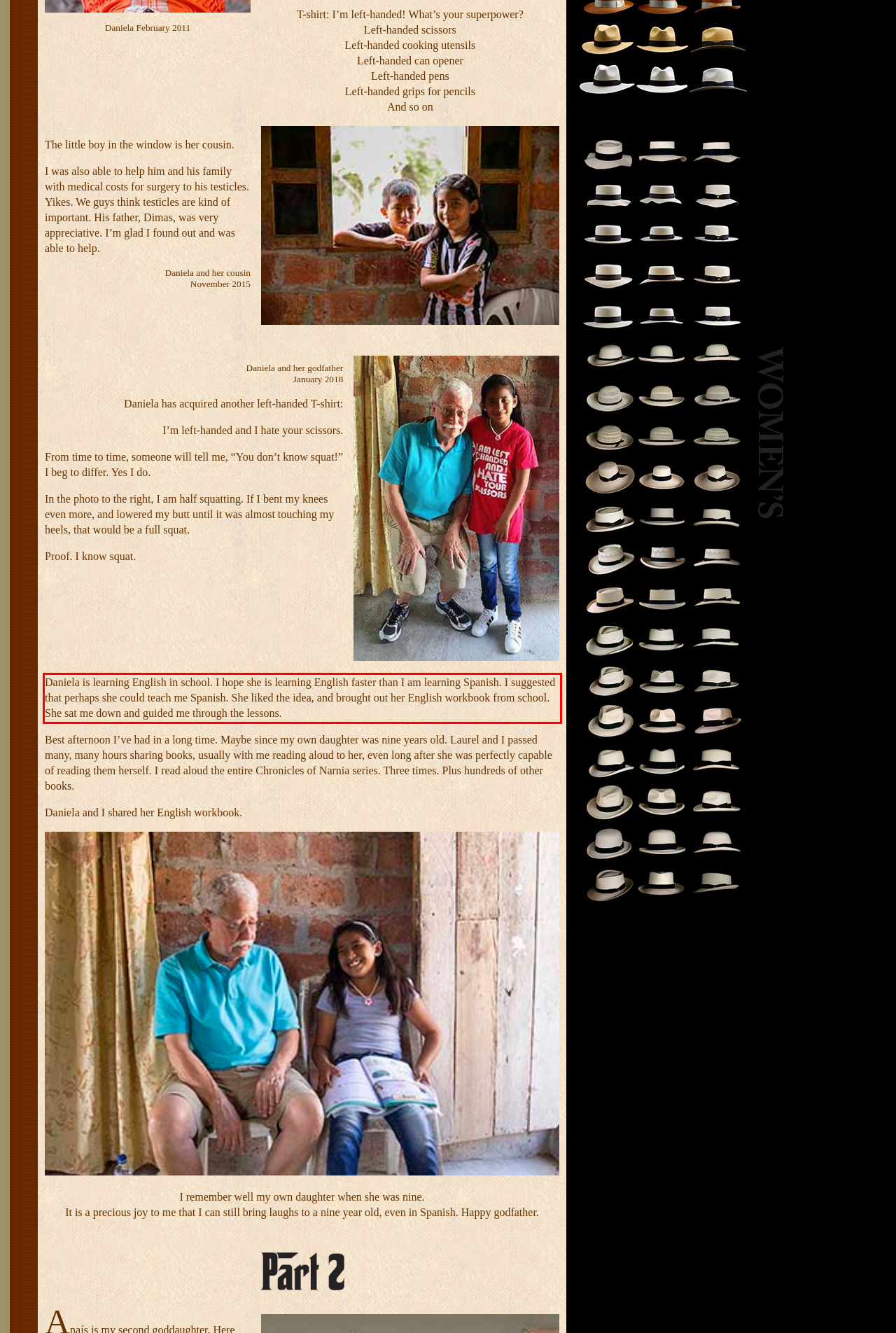Analyze the screenshot of the webpage and extract the text from the UI element that is inside the red bounding box.

Daniela is learning English in school. I hope she is learning English faster than I am learning Spanish. I suggested that perhaps she could teach me Spanish. She liked the idea, and brought out her English workbook from school. She sat me down and guided me through the lessons.